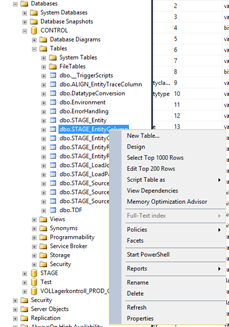Use the information in the screenshot to answer the question comprehensively: How many options are provided in the context menu?

Upon analyzing the context menu that appears when right-clicking a table within the Object Explorer, I can see that it provides several options, including 'New Table...', 'Design', 'Select Top 1000 Rows', 'Edit Top 200 Rows', and others, allowing users to perform various actions related to the selected table.